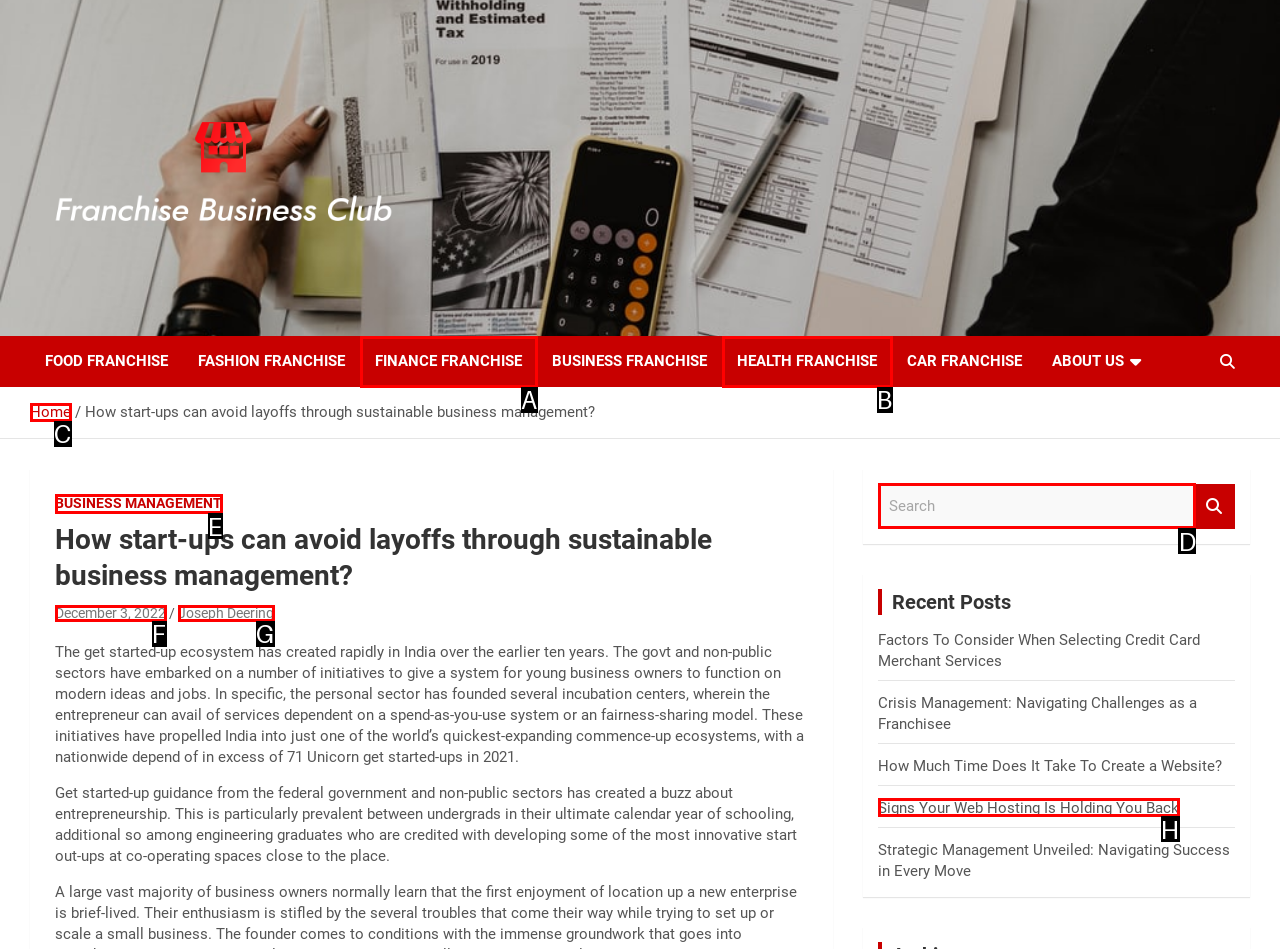Point out the option that needs to be clicked to fulfill the following instruction: Search for something
Answer with the letter of the appropriate choice from the listed options.

D